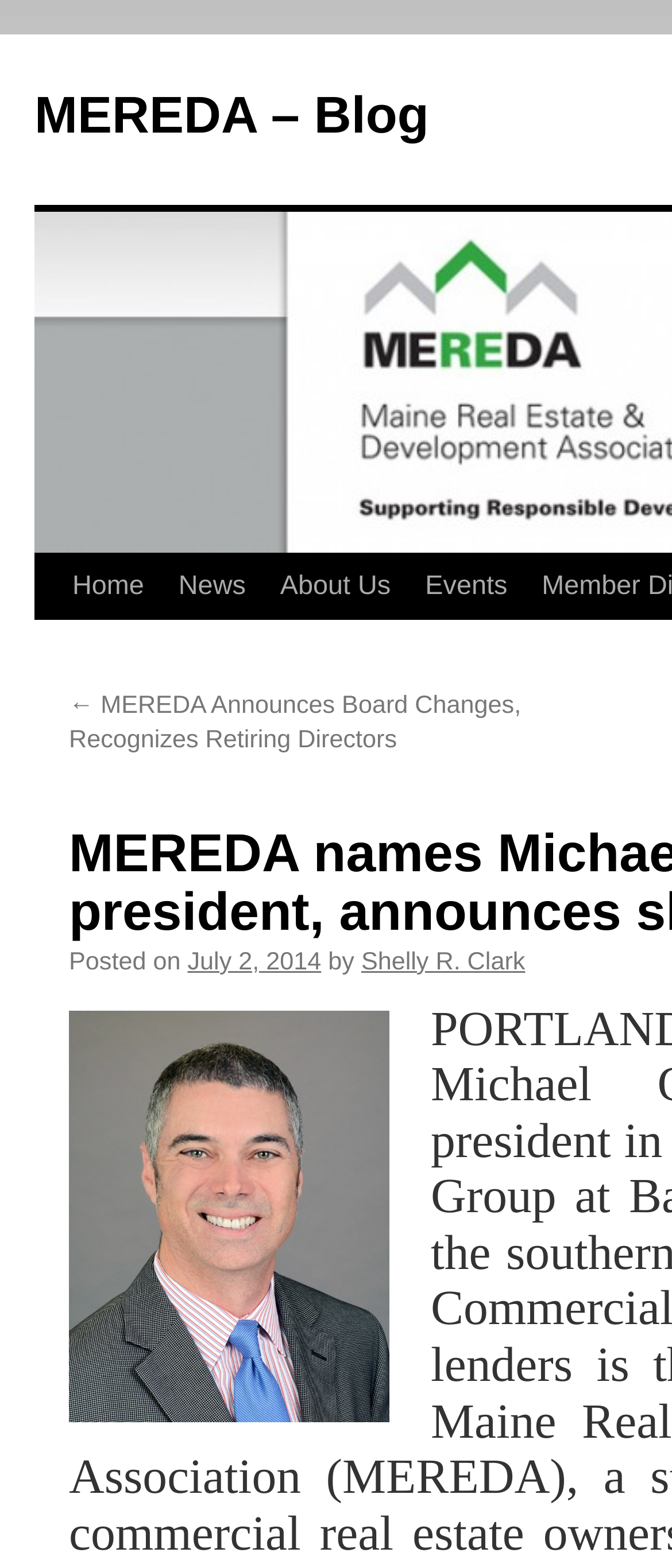Locate the UI element described by About Us in the provided webpage screenshot. Return the bounding box coordinates in the format (top-left x, top-left y, bottom-right x, bottom-right y), ensuring all values are between 0 and 1.

[0.357, 0.354, 0.545, 0.437]